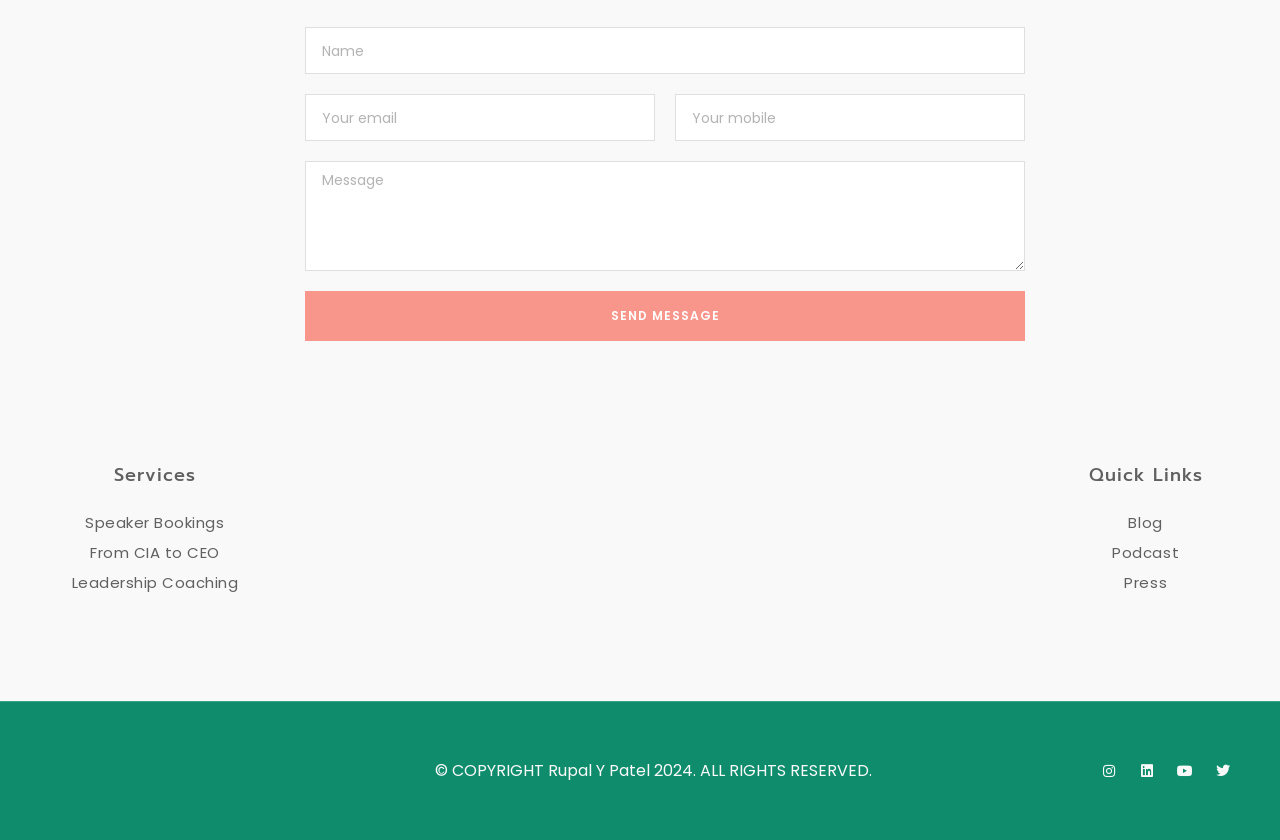Locate the bounding box coordinates of the element that should be clicked to execute the following instruction: "Click SEND MESSAGE".

[0.238, 0.347, 0.801, 0.406]